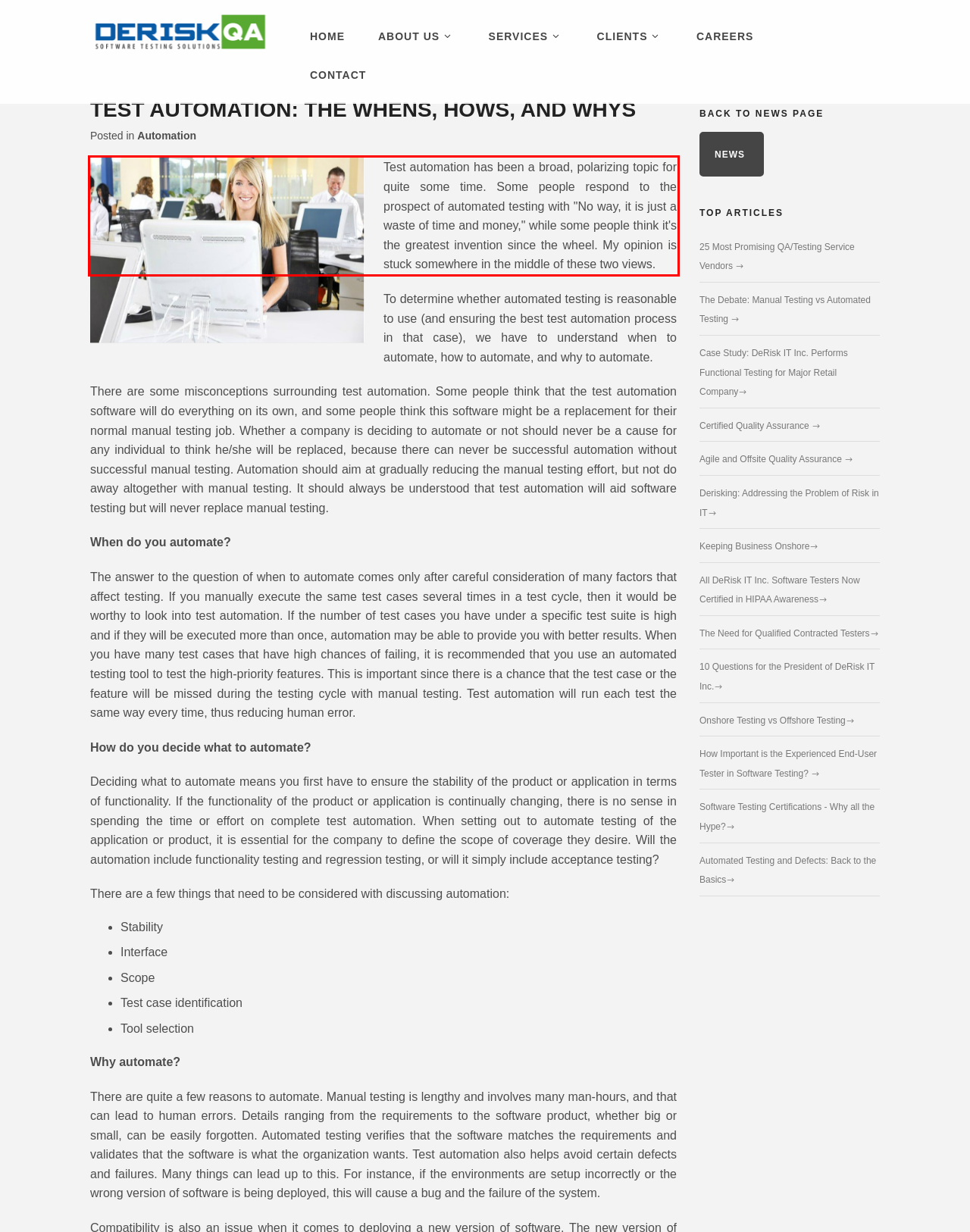Identify and extract the text within the red rectangle in the screenshot of the webpage.

Test automation has been a broad, polarizing topic for quite some time. Some people respond to the prospect of automated testing with "No way, it is just a waste of time and money," while some people think it's the greatest invention since the wheel. My opinion is stuck somewhere in the middle of these two views.